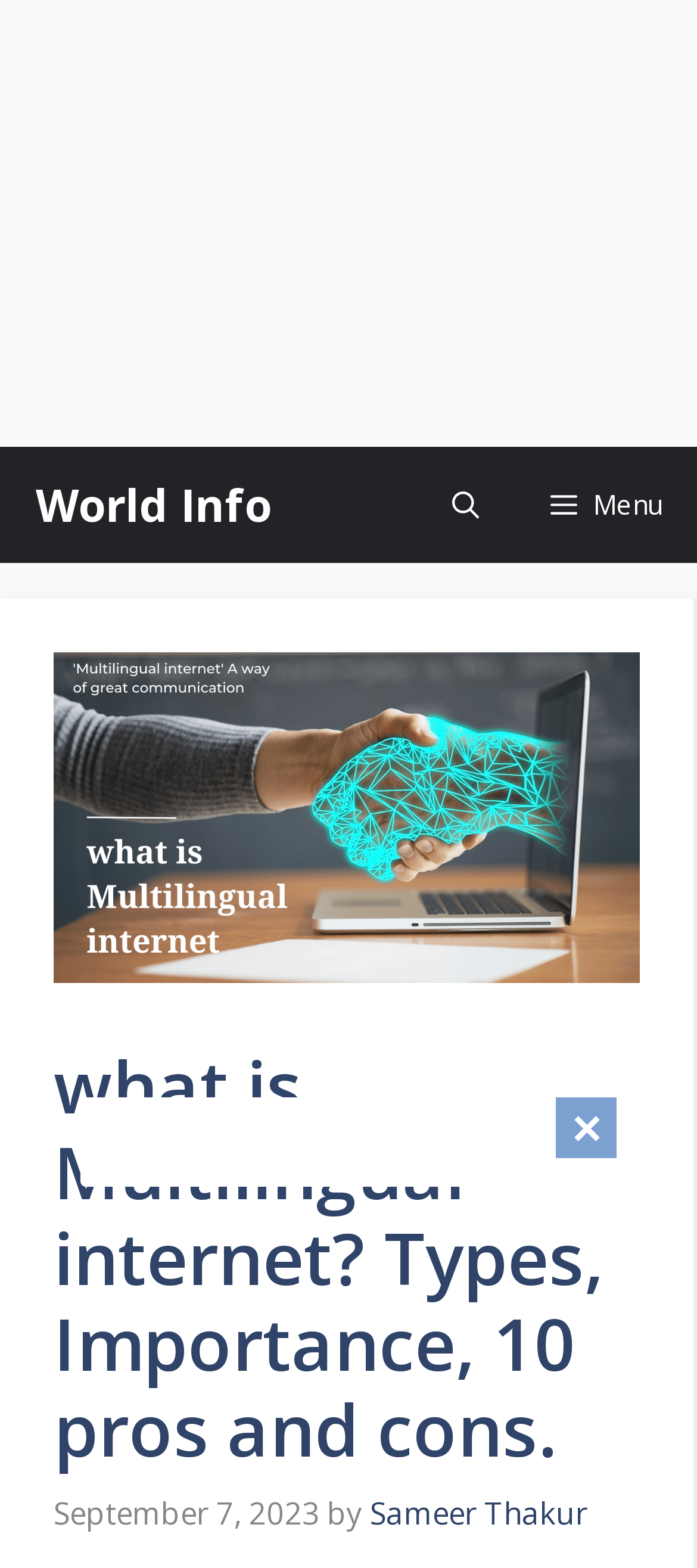Using the information in the image, give a detailed answer to the following question: What is the date of publication of this article?

By examining the time element on the webpage, I found that the date of publication of this article is September 7, 2023, which is explicitly stated in the time element.